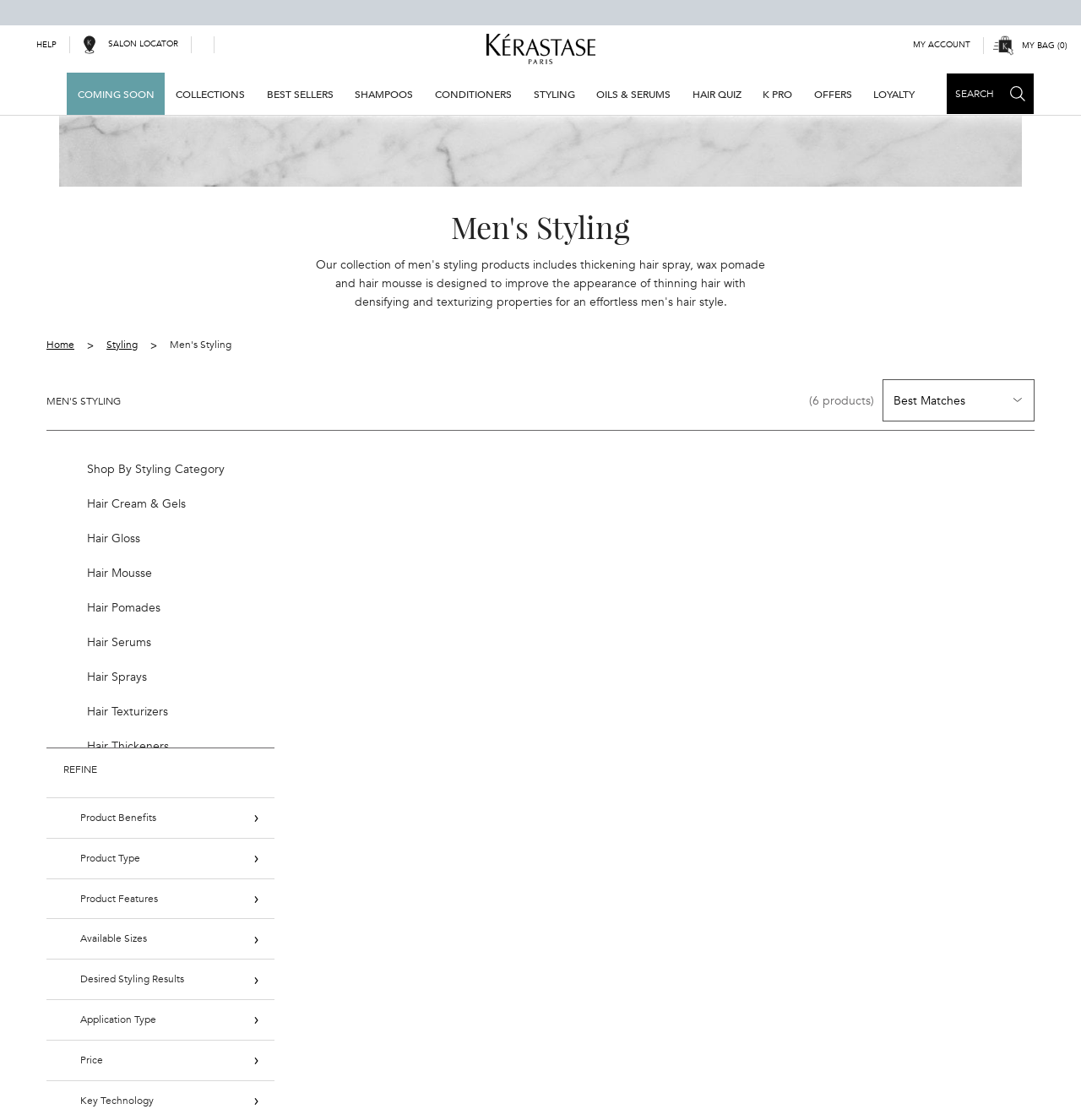Given the element description "Wishlist", identify the bounding box of the corresponding UI element.

[0.671, 0.891, 0.713, 0.909]